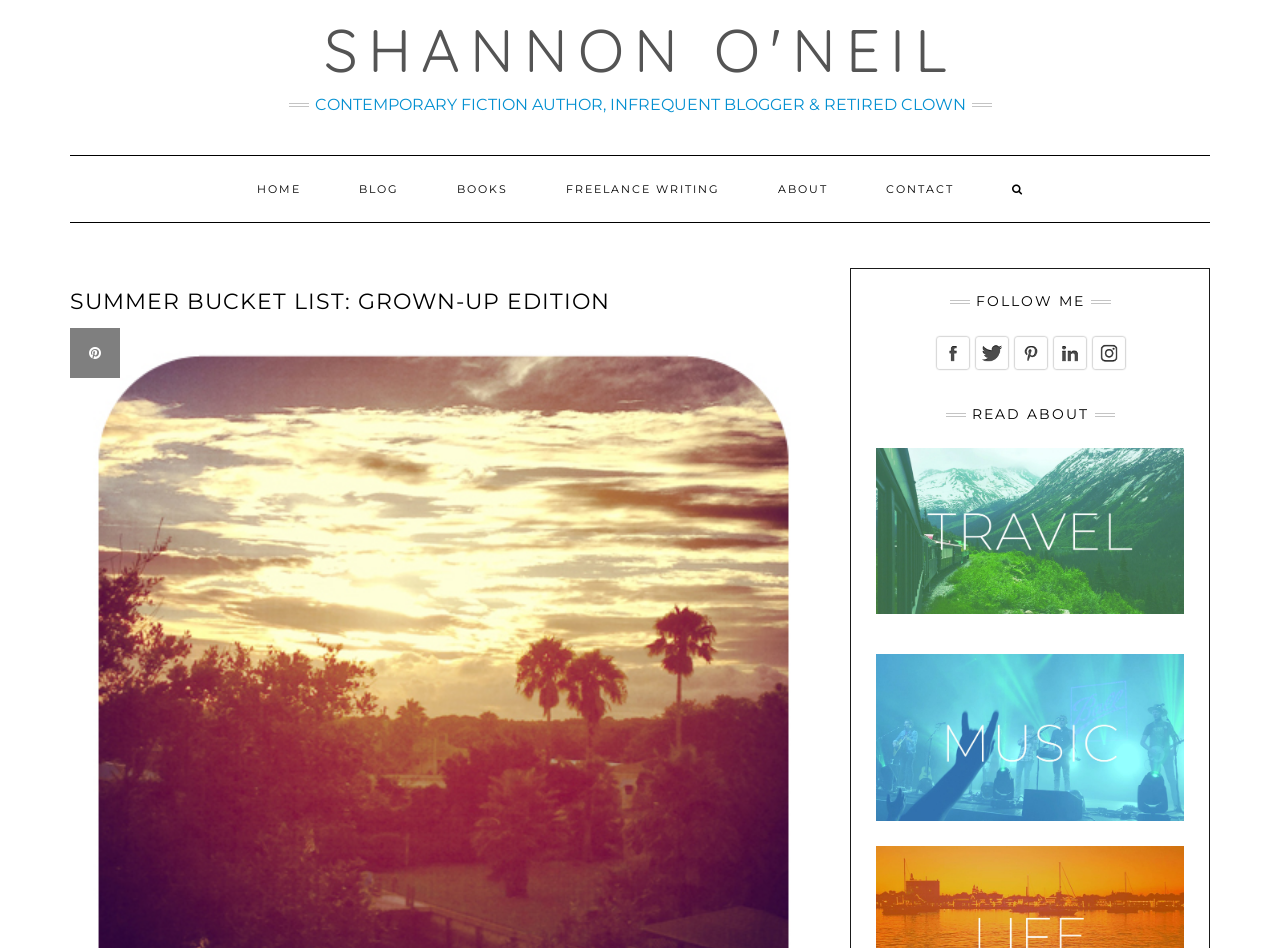Please identify the bounding box coordinates of the element's region that I should click in order to complete the following instruction: "Visit 'About Us' page". The bounding box coordinates consist of four float numbers between 0 and 1, i.e., [left, top, right, bottom].

None